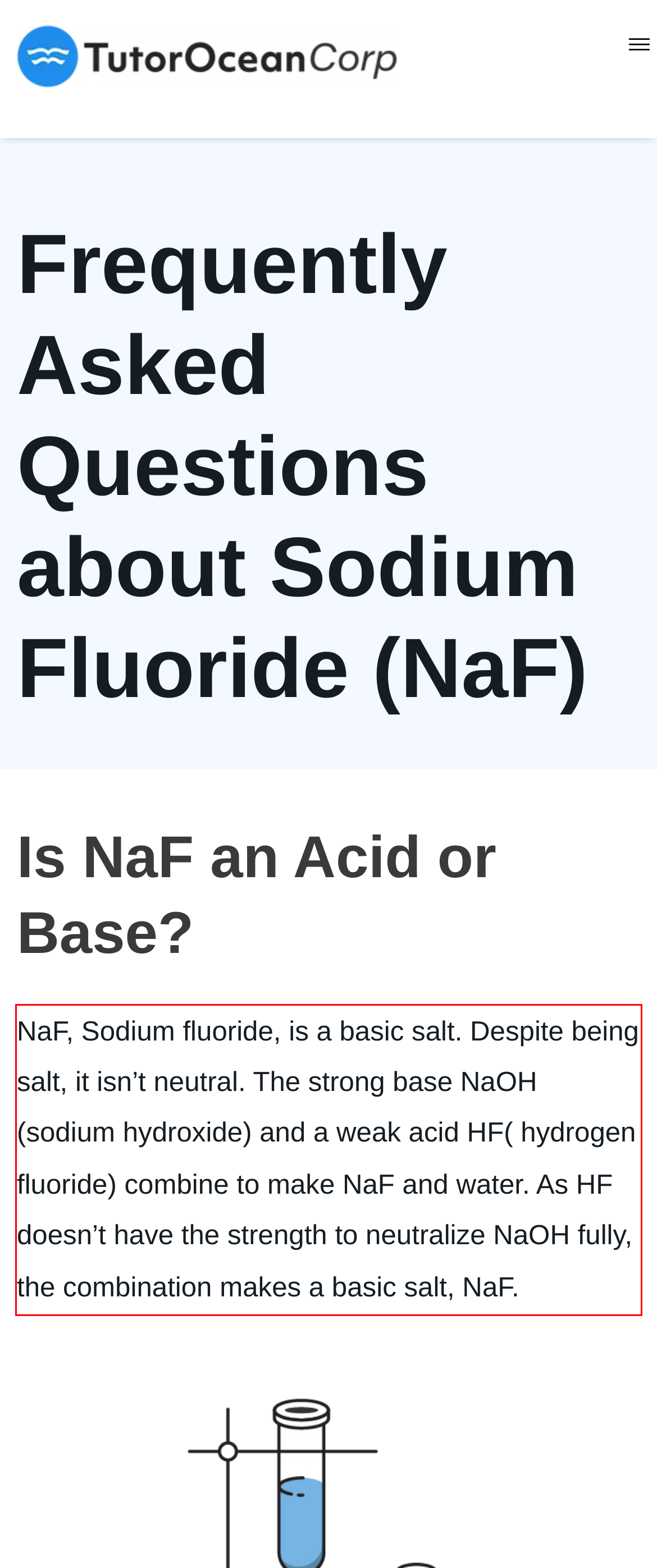Using the provided webpage screenshot, recognize the text content in the area marked by the red bounding box.

NaF, Sodium fluoride, is a basic salt. Despite being salt, it isn’t neutral. The strong base NaOH (sodium hydroxide) and a weak acid HF( hydrogen fluoride) combine to make NaF and water. As HF doesn’t have the strength to neutralize NaOH fully, the combination makes a basic salt, NaF.